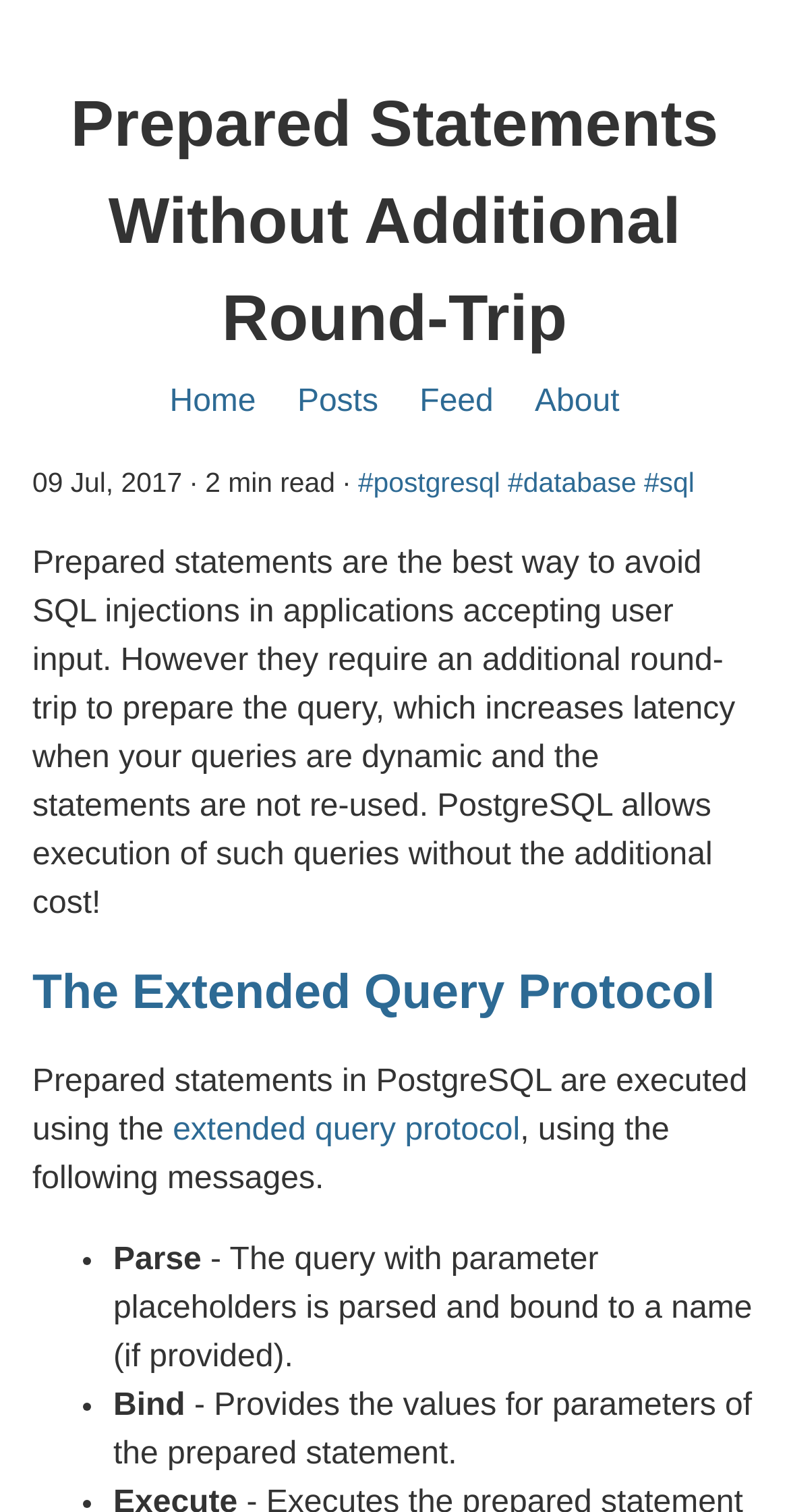What is the purpose of prepared statements?
Refer to the screenshot and answer in one word or phrase.

Avoid SQL injections